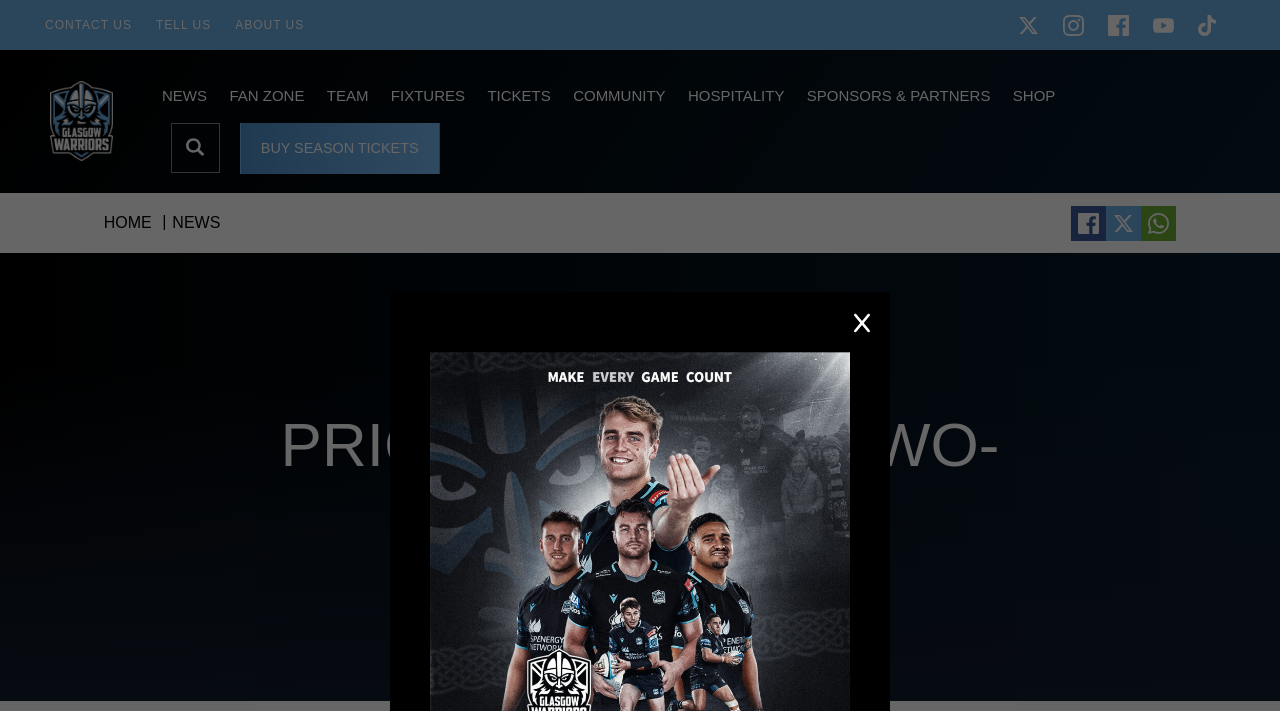Determine the bounding box coordinates of the element's region needed to click to follow the instruction: "Go to Home page". Provide these coordinates as four float numbers between 0 and 1, formatted as [left, top, right, bottom].

[0.039, 0.114, 0.094, 0.228]